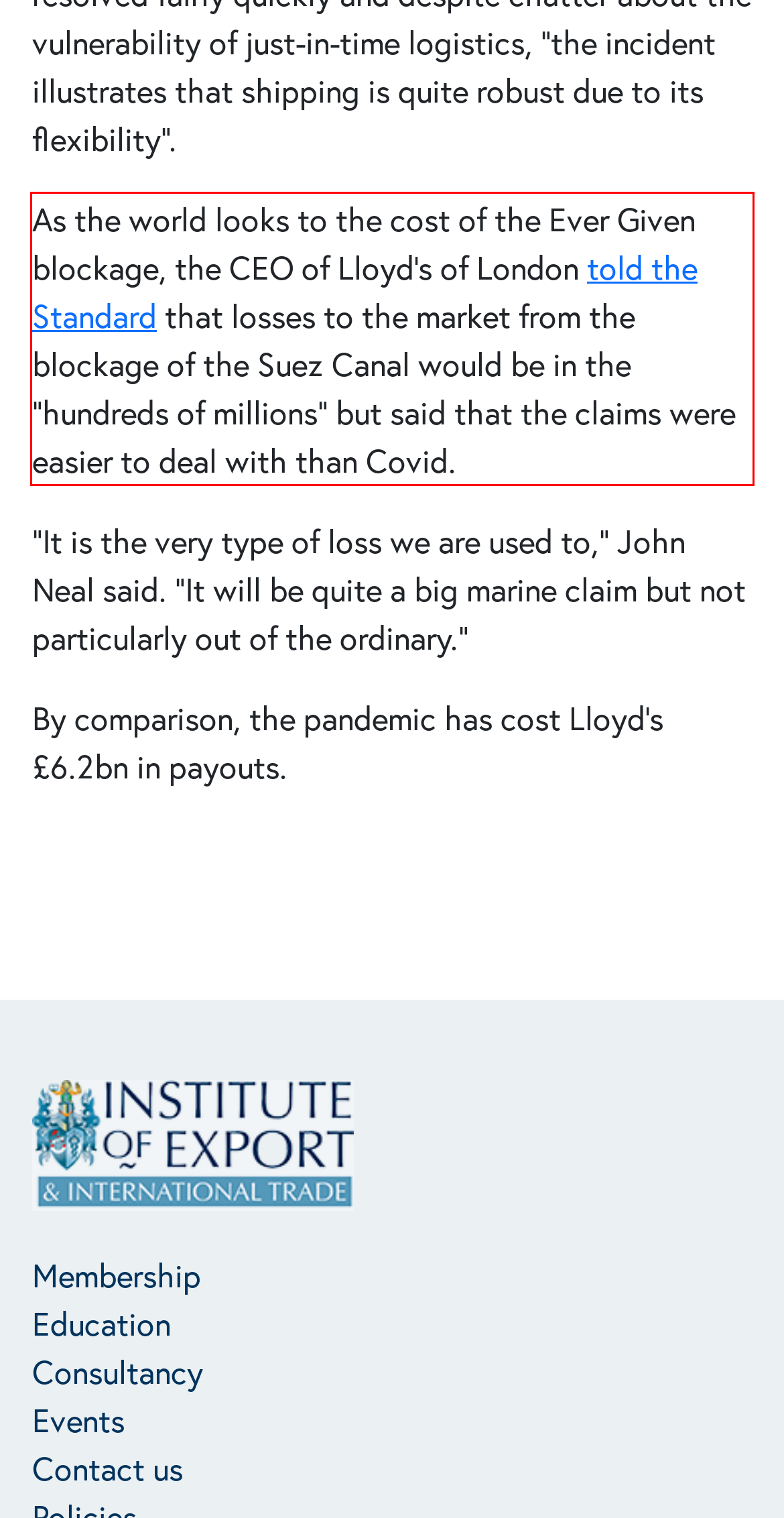You have a screenshot of a webpage with a red bounding box. Identify and extract the text content located inside the red bounding box.

As the world looks to the cost of the Ever Given blockage, the CEO of Lloyd’s of London told the Standard that losses to the market from the blockage of the Suez Canal would be in the “hundreds of millions” but said that the claims were easier to deal with than Covid.